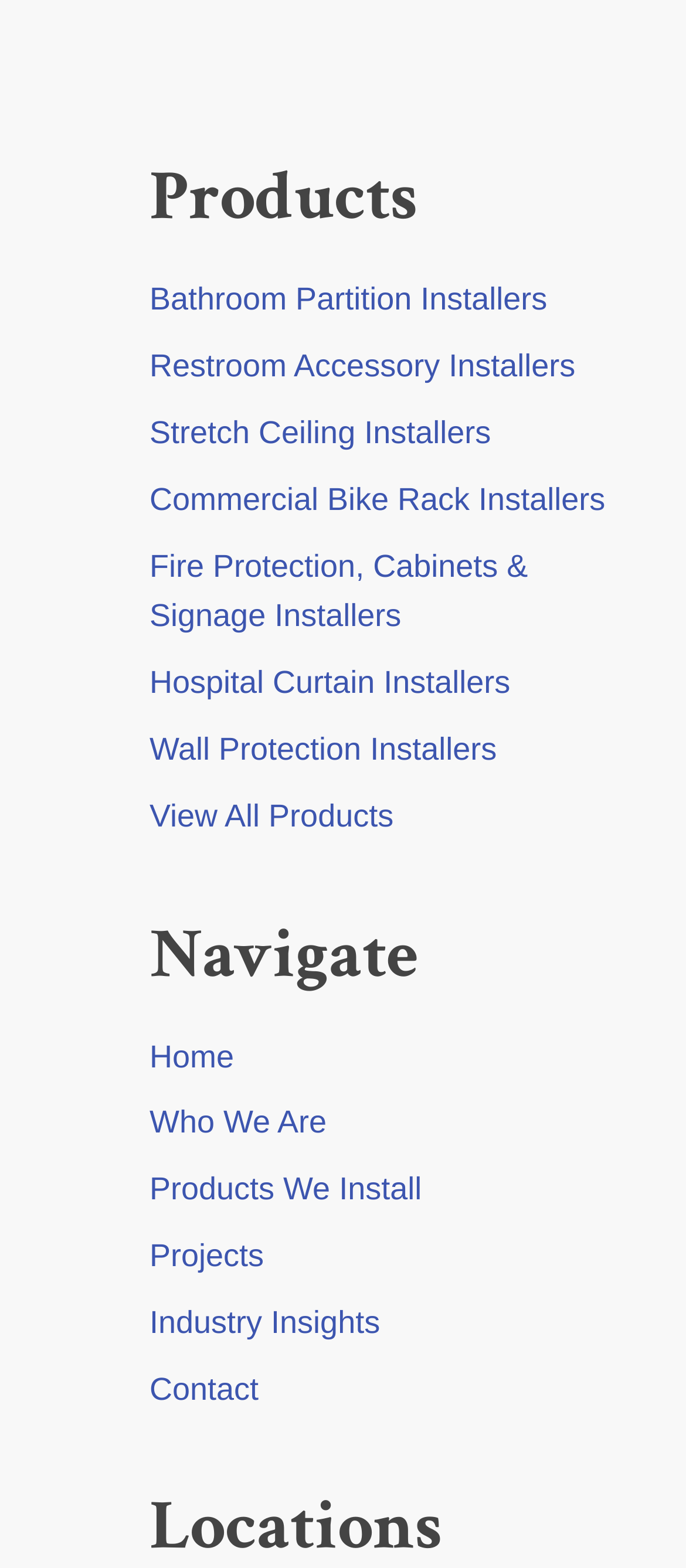Find and specify the bounding box coordinates that correspond to the clickable region for the instruction: "Go to Home".

[0.218, 0.662, 0.341, 0.685]